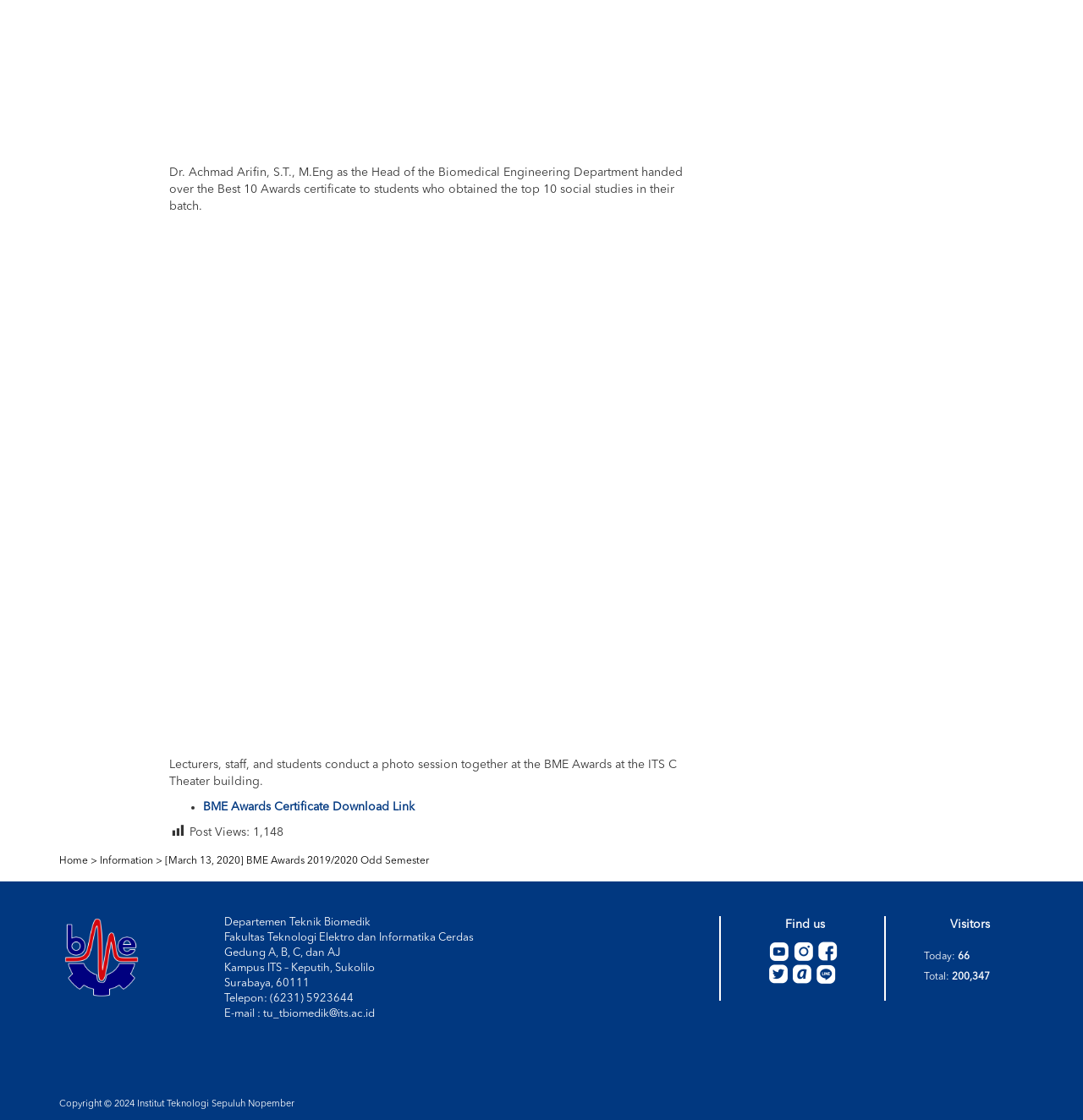Using floating point numbers between 0 and 1, provide the bounding box coordinates in the format (top-left x, top-left y, bottom-right x, bottom-right y). Locate the UI element described here: BME Awards Certificate Download Link

[0.187, 0.715, 0.383, 0.725]